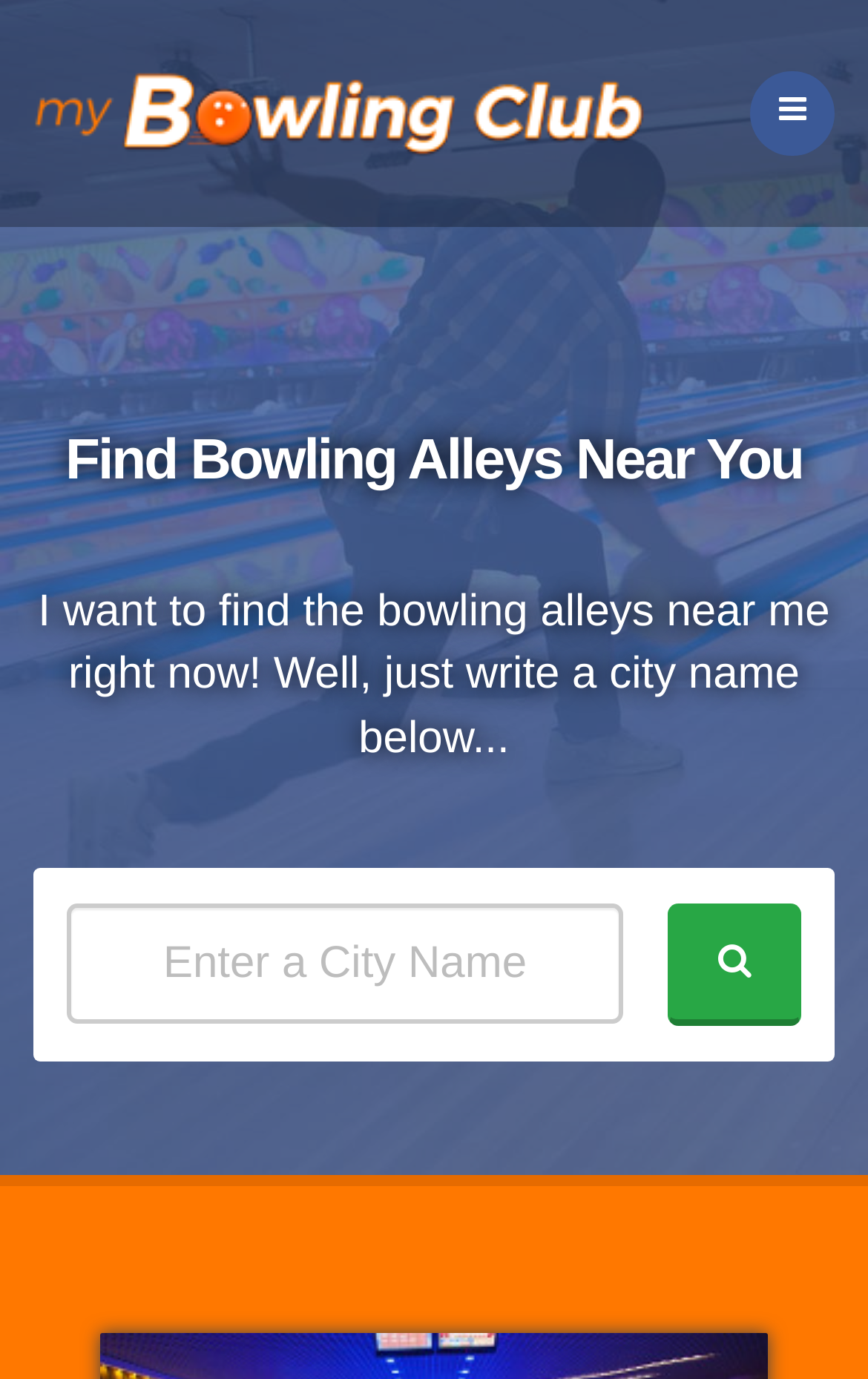What is the image above the heading?
Provide a one-word or short-phrase answer based on the image.

Bowling lanes 2